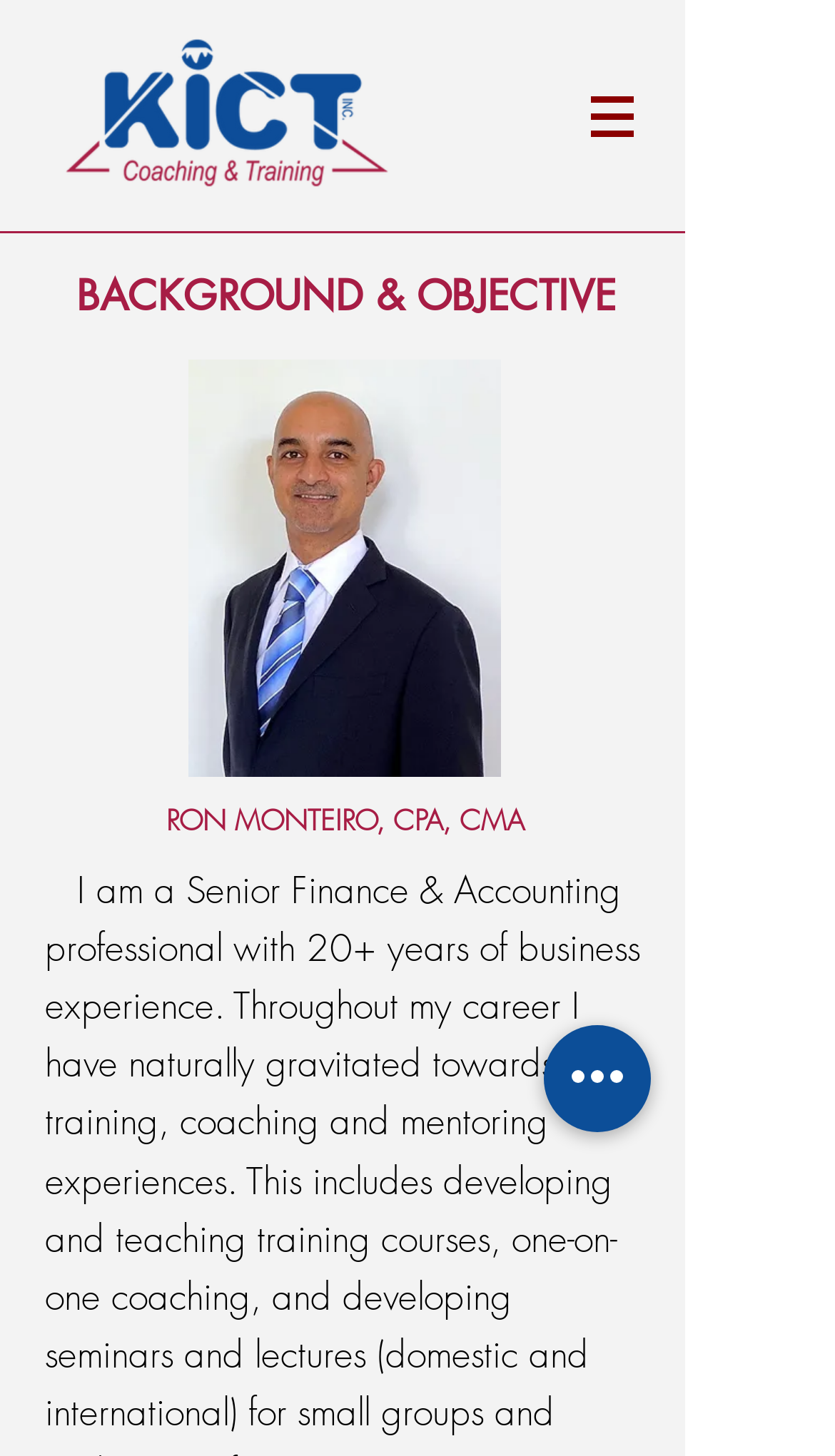Please answer the following question using a single word or phrase: 
What is the background of the person?

20+ years of business experience